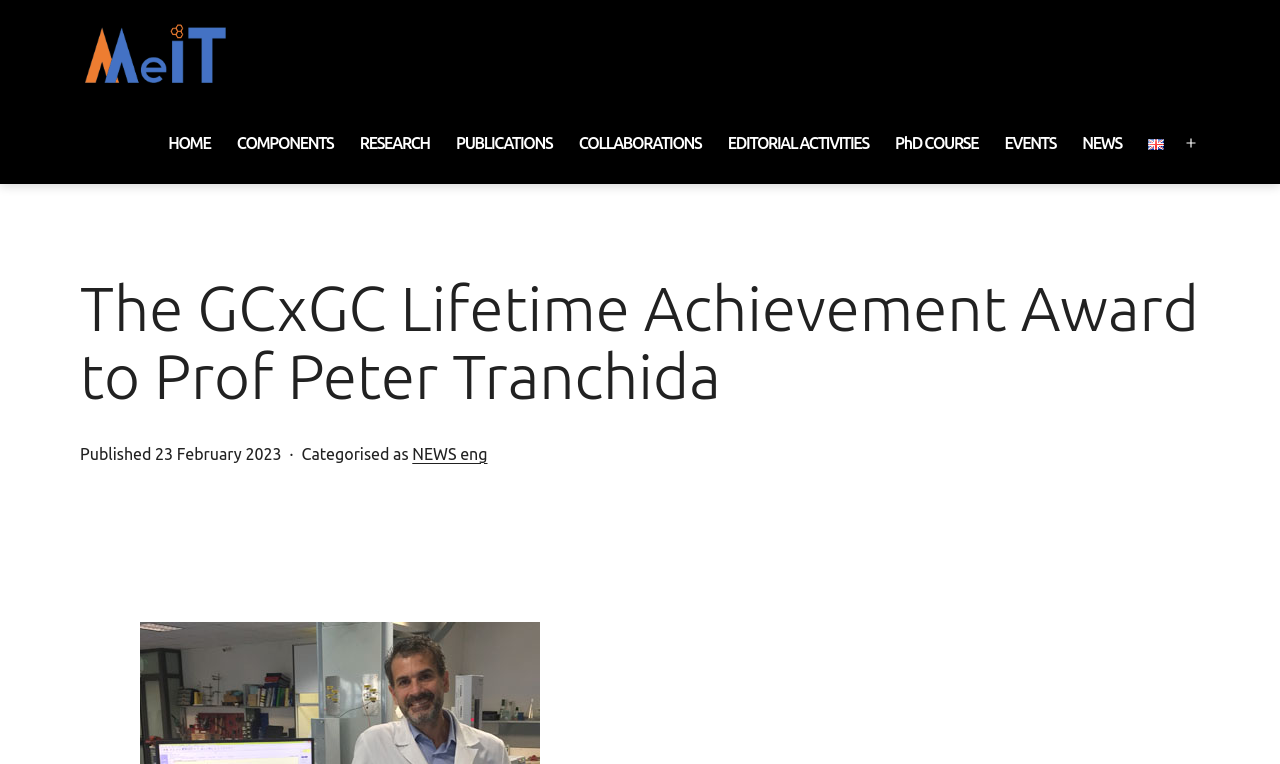Detail the webpage's structure and highlights in your description.

The webpage is about Professor Peter Tranchida receiving the "GC × GC" career award. At the top left corner, there is a link and an image, both labeled "MeIT". Below them, there is a primary navigation menu with 9 links: "HOME", "COMPONENTS", "RESEARCH", "PUBLICATIONS", "COLLABORATIONS", "EDITORIAL ACTIVITIES", "PhD COURSE", "EVENTS", and "NEWS". The navigation menu spans across the top of the page. 

To the right of the navigation menu, there is a button labeled "Open menu". Below the navigation menu, there is a header section with a heading that reads "The GCxGC Lifetime Achievement Award to Prof Peter Tranchida". Below the heading, there are three lines of text: "Published" followed by a date "23 February 2023", and "Categorised as" followed by a link "NEWS eng".